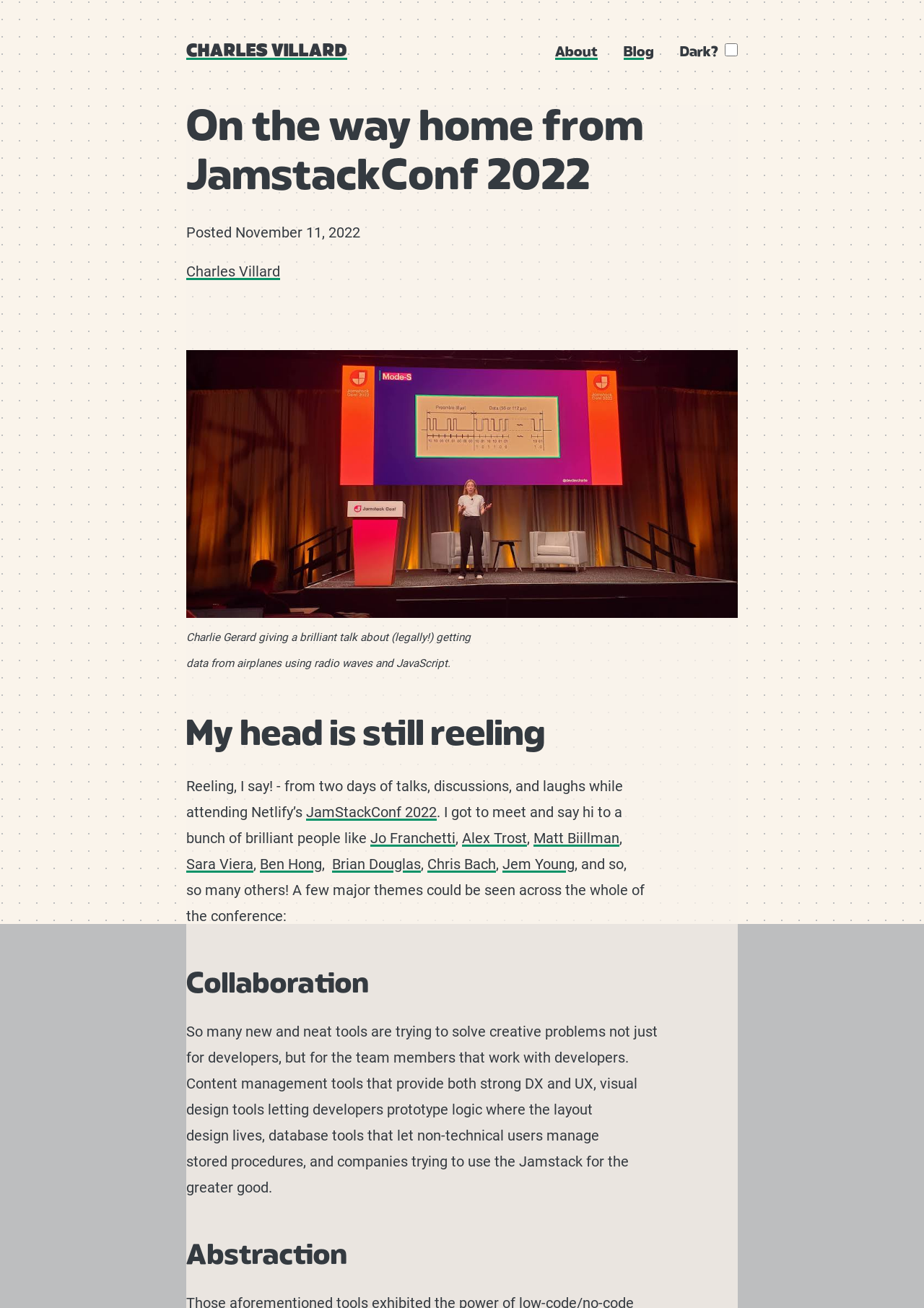What is the third theme mentioned in the conference?
Refer to the image and give a detailed response to the question.

The third theme mentioned in the conference is Abstraction, which is mentioned in the heading 'Abstraction' towards the end of the page.